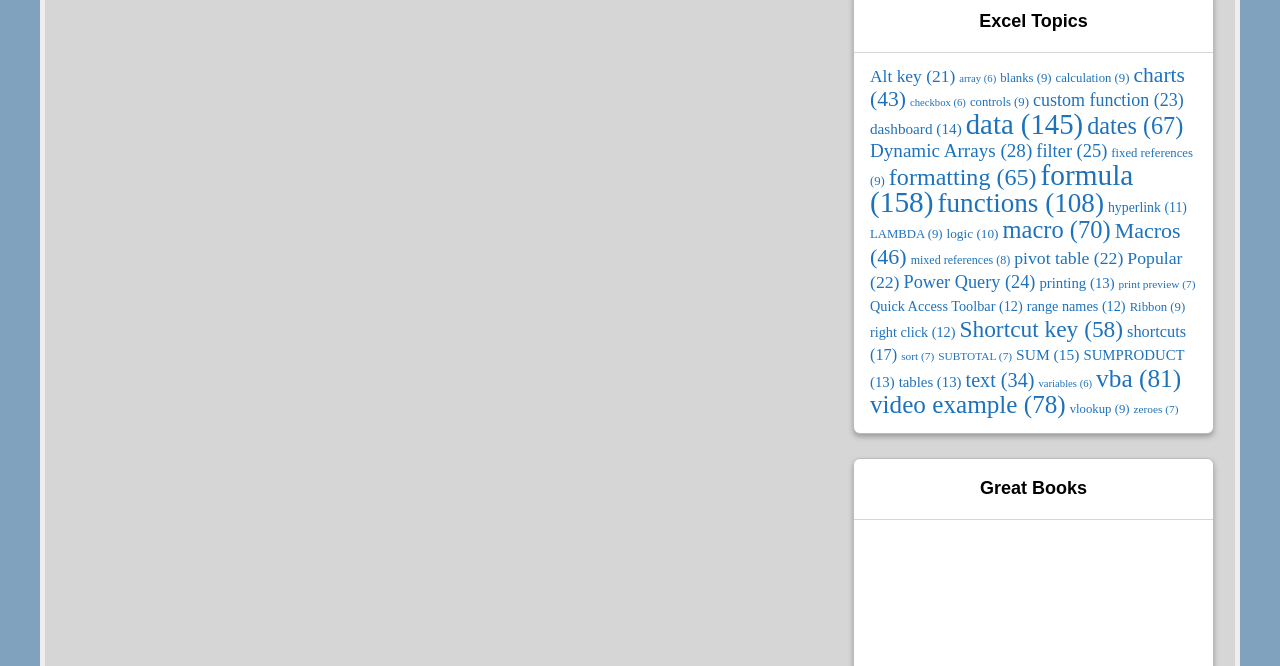Please answer the following question using a single word or phrase: 
How many items are in the 'charts' category?

43